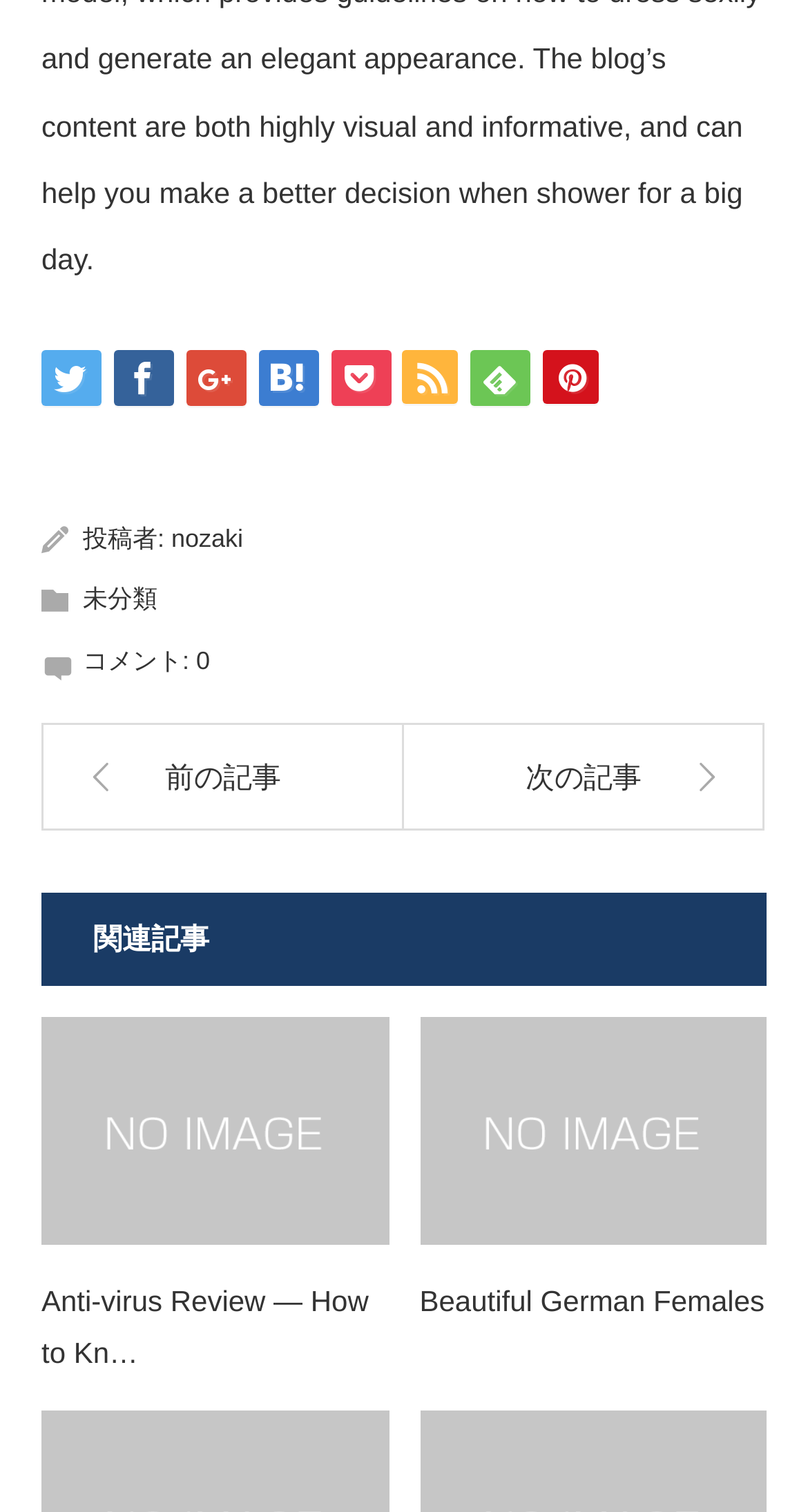Please determine the bounding box coordinates of the section I need to click to accomplish this instruction: "read the article about Beautiful German Females".

[0.519, 0.672, 0.949, 0.823]